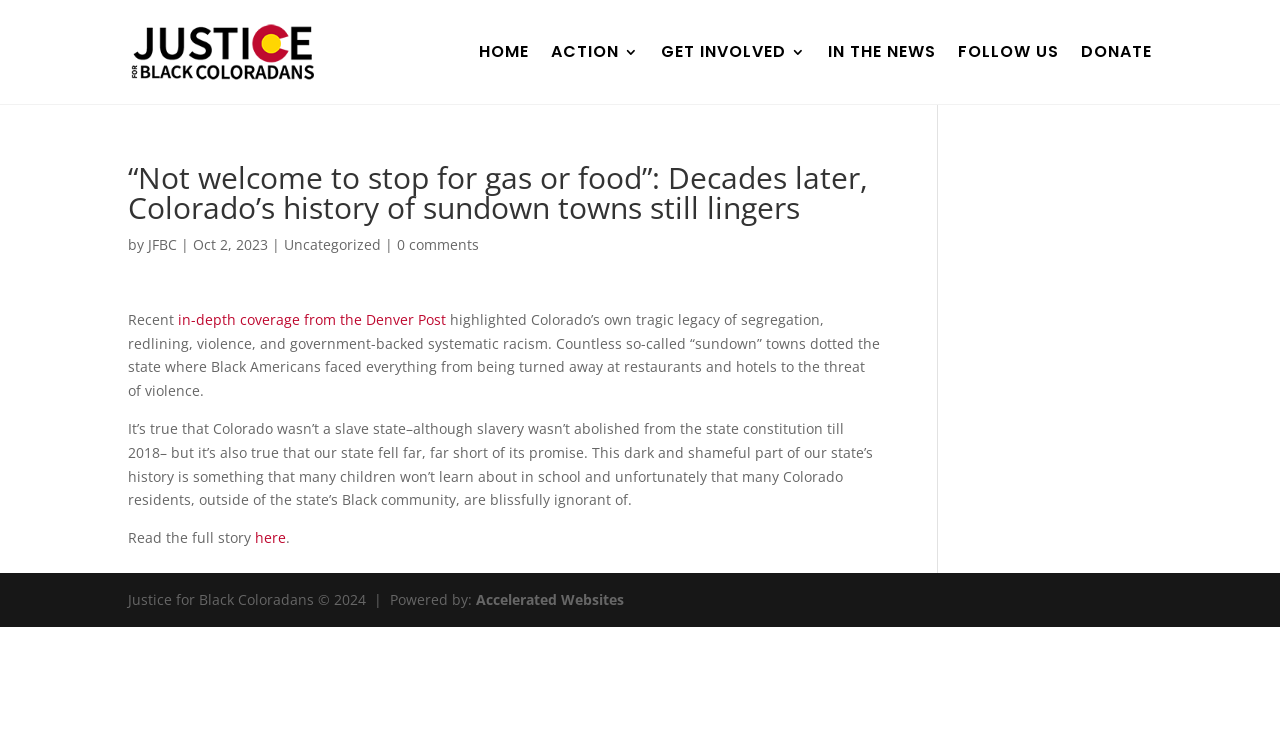What is the principal heading displayed on the webpage?

“Not welcome to stop for gas or food”: Decades later, Colorado’s history of sundown towns still lingers